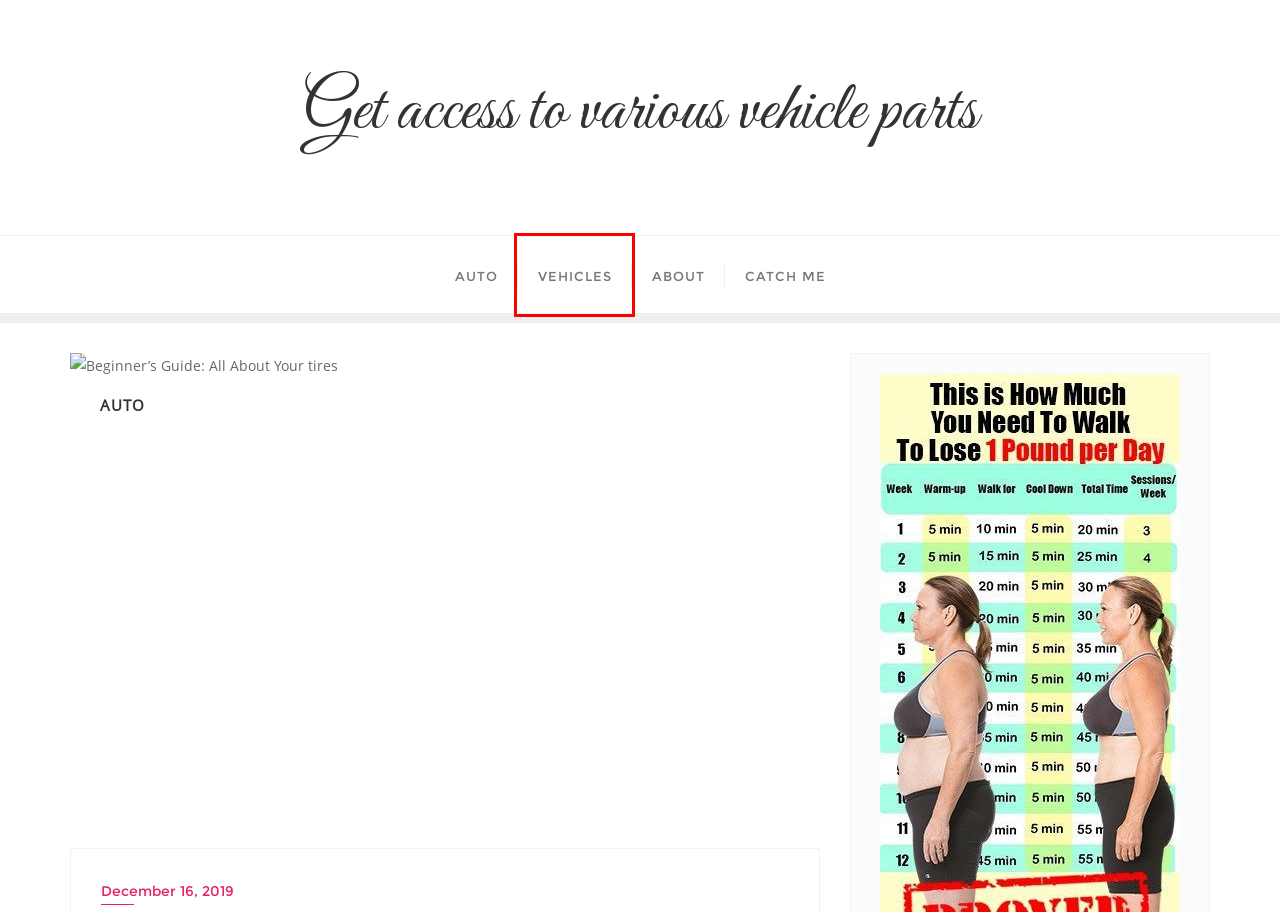You have a screenshot of a webpage with a red rectangle bounding box. Identify the best webpage description that corresponds to the new webpage after clicking the element within the red bounding box. Here are the candidates:
A. Olivia Amelia – Get access to various vehicle parts
B. Auto – Get access to various vehicle parts
C. Get access to various vehicle parts
D. A-Z of Cash for Clunkers Program – Get access to various vehicle parts
E. Used Cars – Get access to various vehicle parts
F. Vehicles – Get access to various vehicle parts
G. Blog Tool, Publishing Platform, and CMS – WordPress.org
H. Catch me – Get access to various vehicle parts

F